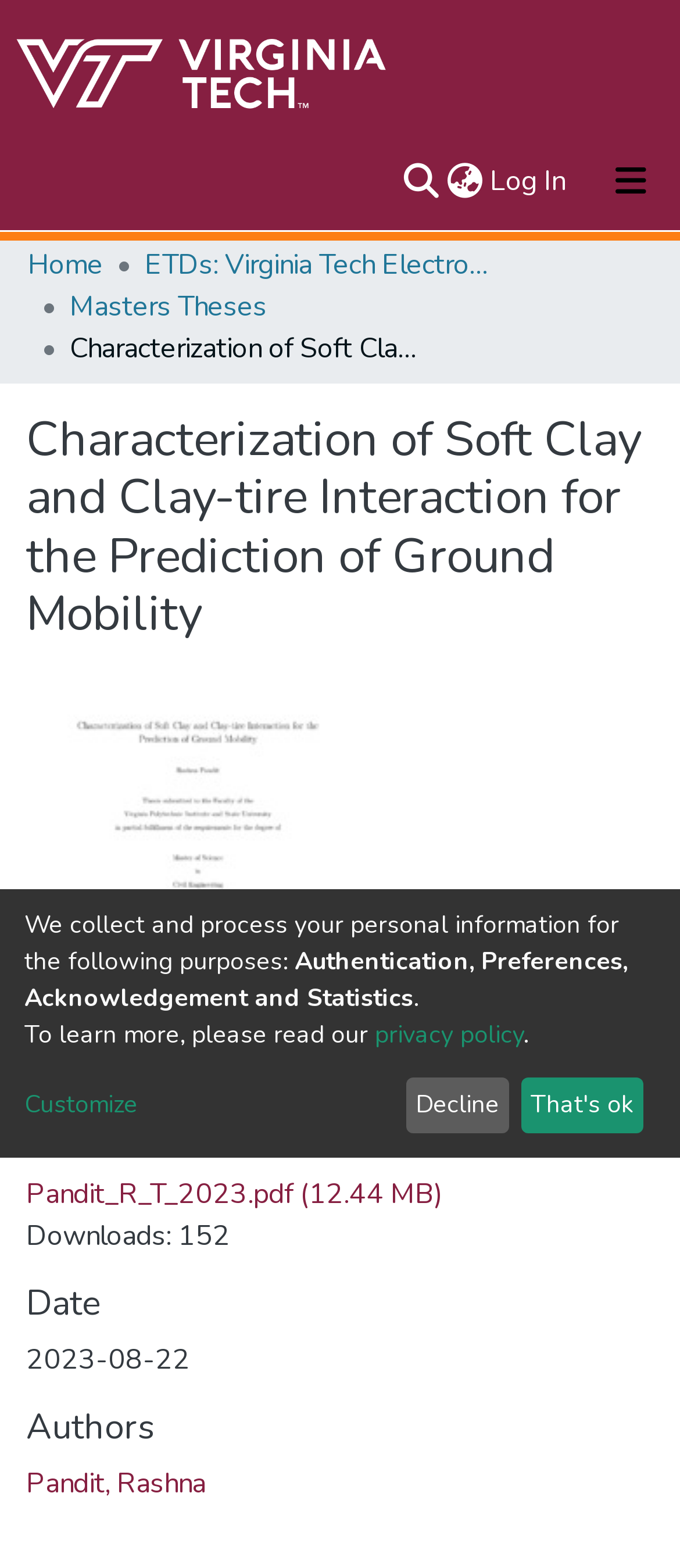Consider the image and give a detailed and elaborate answer to the question: 
What is the name of the thesis?

I found the answer by looking at the heading element with the text 'Characterization of Soft Clay and Clay-tire Interaction for the Prediction of Ground Mobility' which is located at the top of the webpage, indicating that it is the title of the thesis.